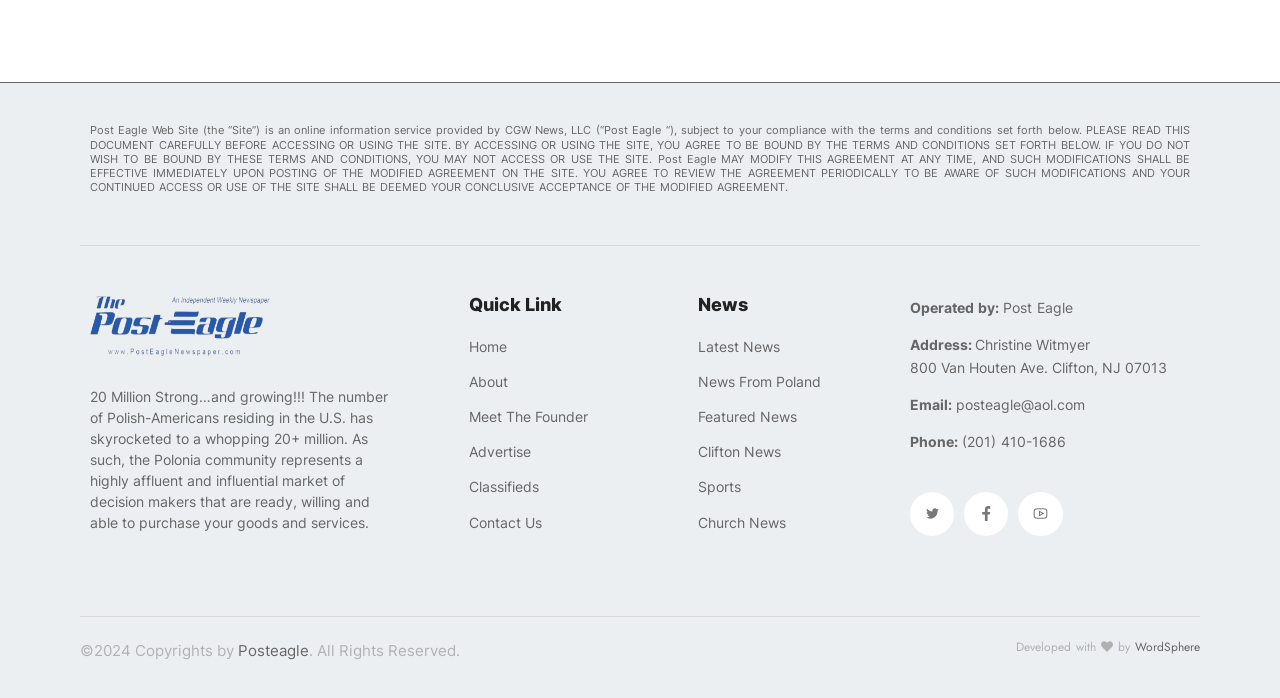Provide a one-word or one-phrase answer to the question:
What is the name of the founder of Post Eagle?

Christine Witmyer